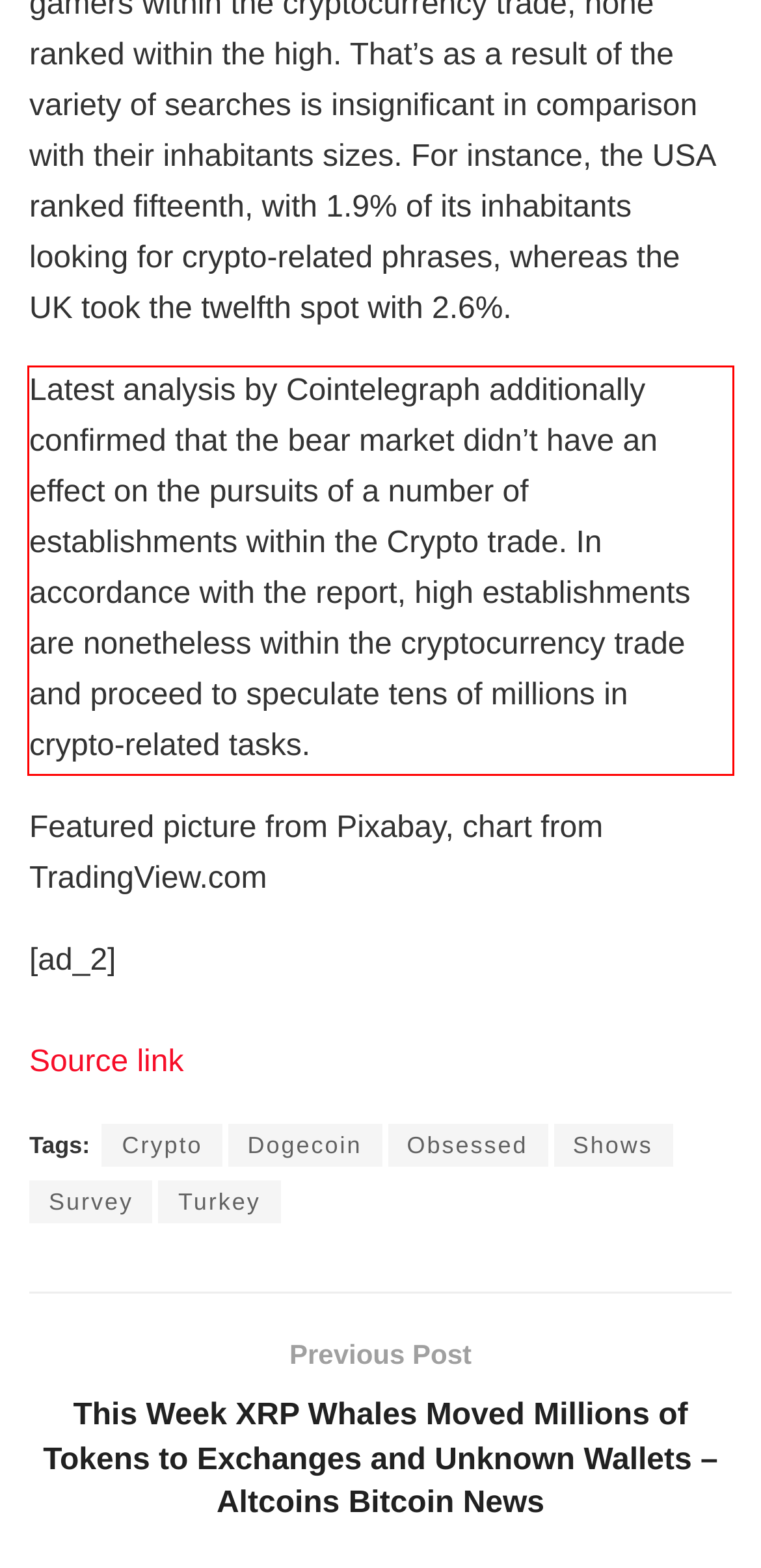Please extract the text content within the red bounding box on the webpage screenshot using OCR.

Latest analysis by Cointelegraph additionally confirmed that the bear market didn’t have an effect on the pursuits of a number of establishments within the Crypto trade. In accordance with the report, high establishments are nonetheless within the cryptocurrency trade and proceed to speculate tens of millions in crypto-related tasks.